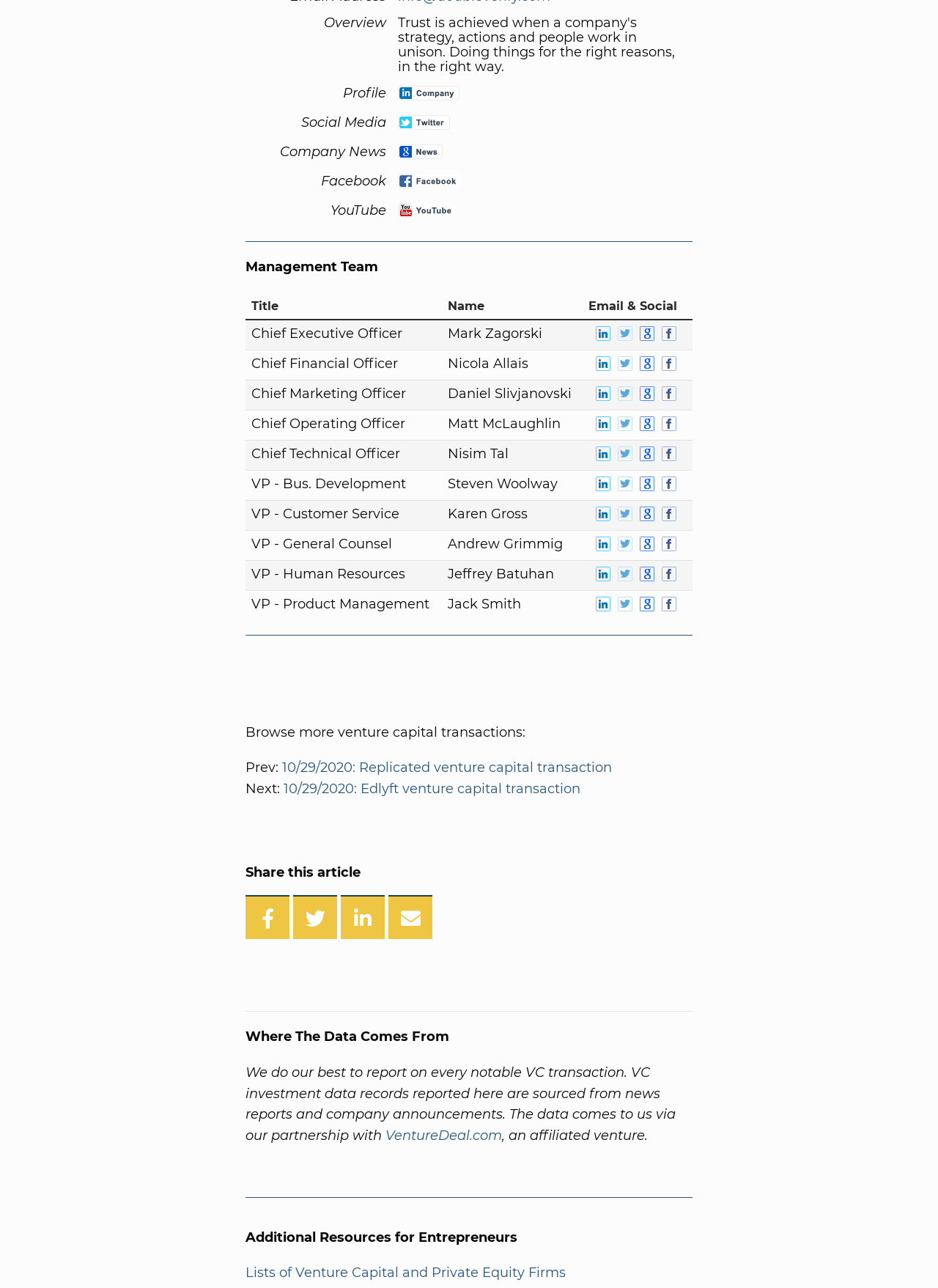Pinpoint the bounding box coordinates of the clickable area needed to execute the instruction: "View DoubleVerify LinkedIn Company Profile". The coordinates should be specified as four float numbers between 0 and 1, i.e., [left, top, right, bottom].

[0.424, 0.067, 0.49, 0.08]